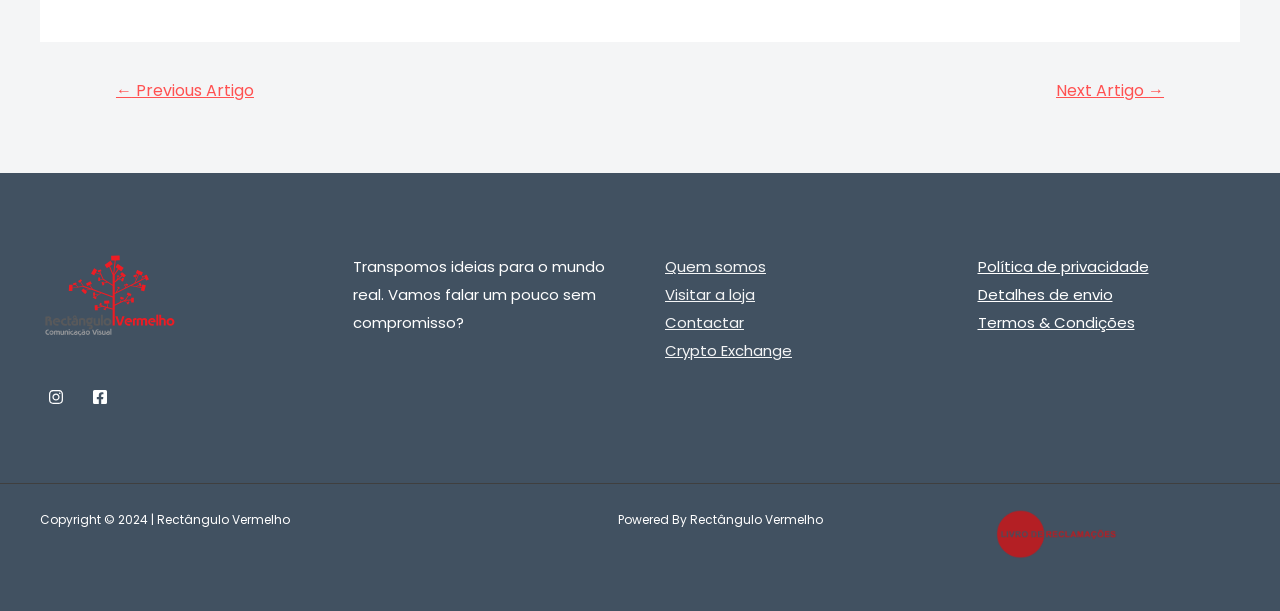Please reply to the following question with a single word or a short phrase:
How many navigation menus are there?

2